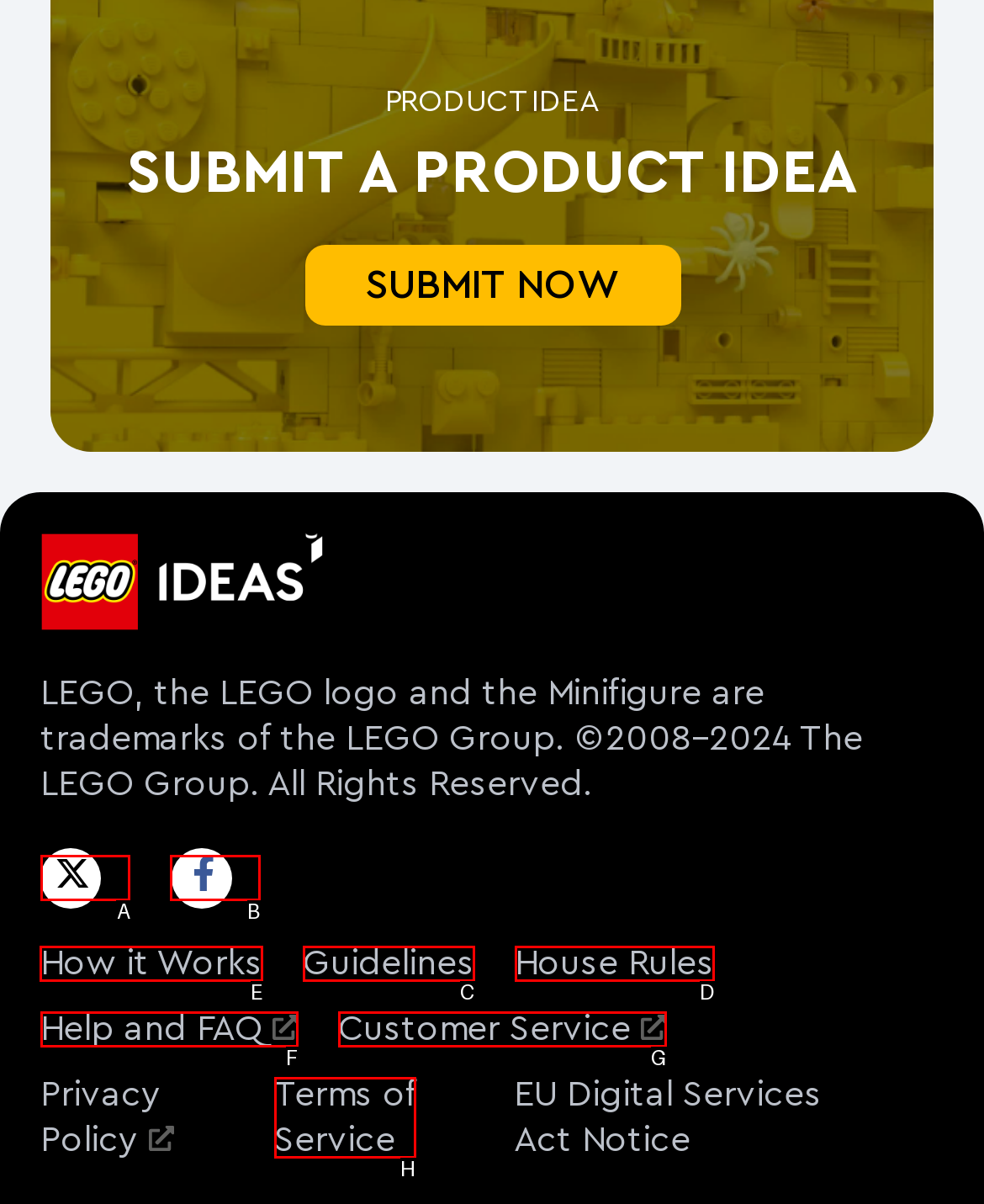Decide which letter you need to select to fulfill the task: Learn how it works
Answer with the letter that matches the correct option directly.

E